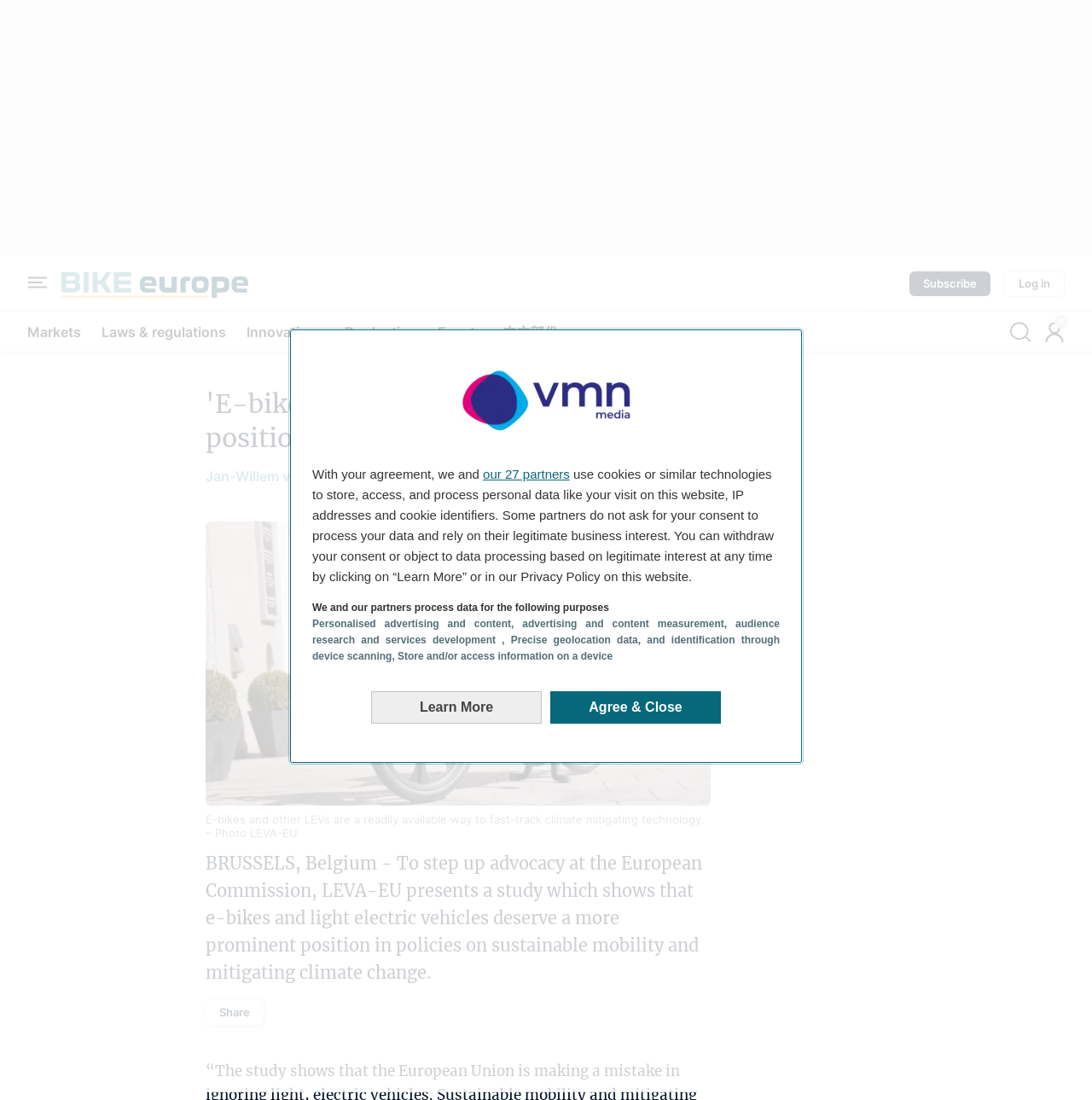Could you provide the bounding box coordinates for the portion of the screen to click to complete this instruction: "Go to the 'Markets' page"?

[0.025, 0.286, 0.074, 0.317]